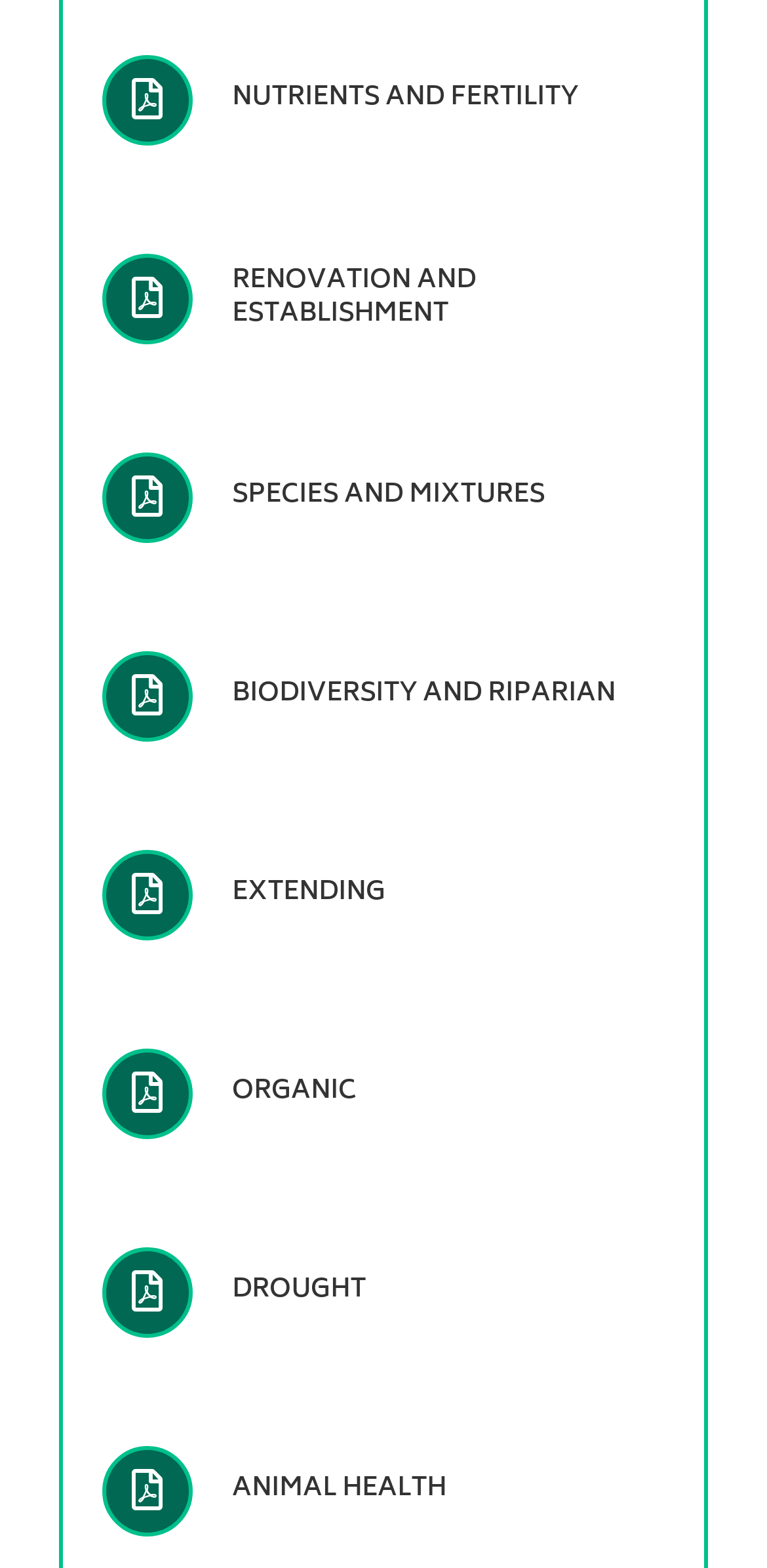Can you determine the bounding box coordinates of the area that needs to be clicked to fulfill the following instruction: "Visit the 'Über die Goethe-Uni' page"?

None